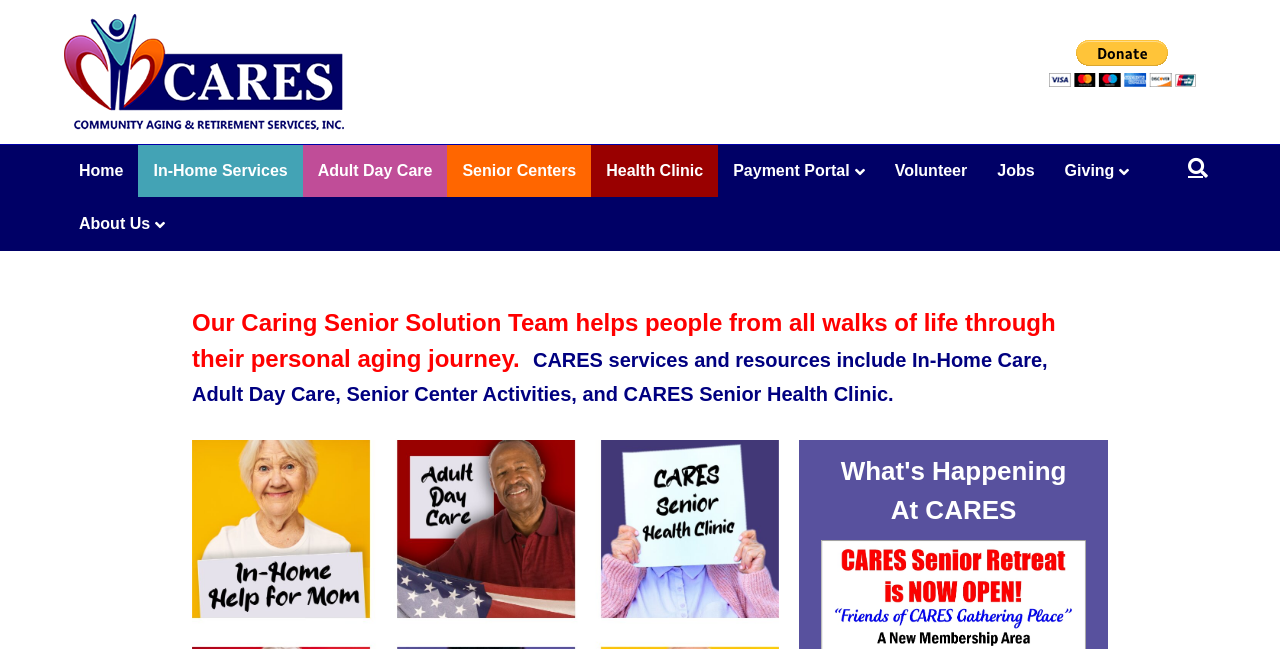How many navigation links are in the header menu?
Using the visual information, answer the question in a single word or phrase.

9